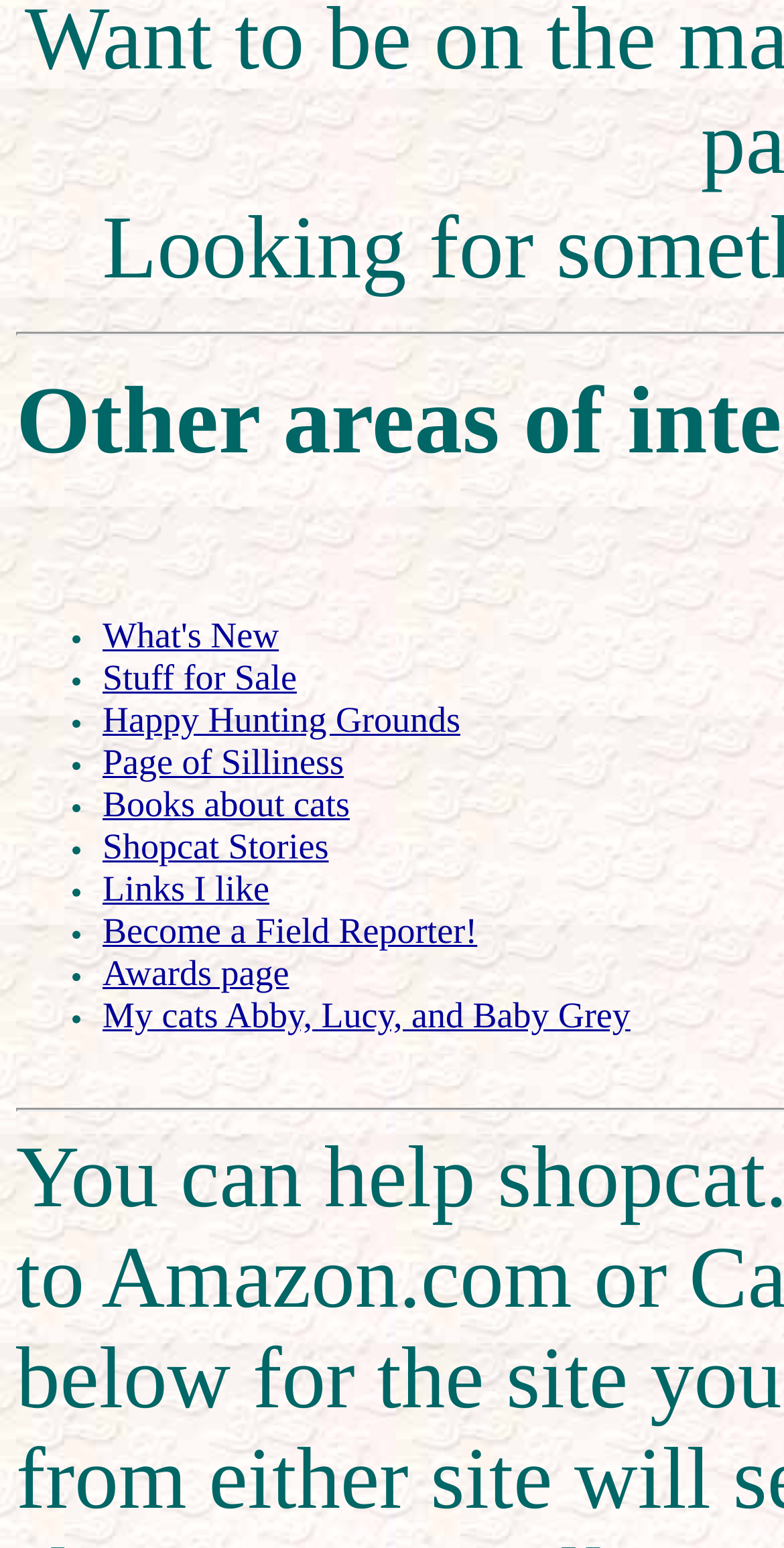What is the longest link on the webpage?
Please provide a single word or phrase answer based on the image.

Become a Field Reporter!